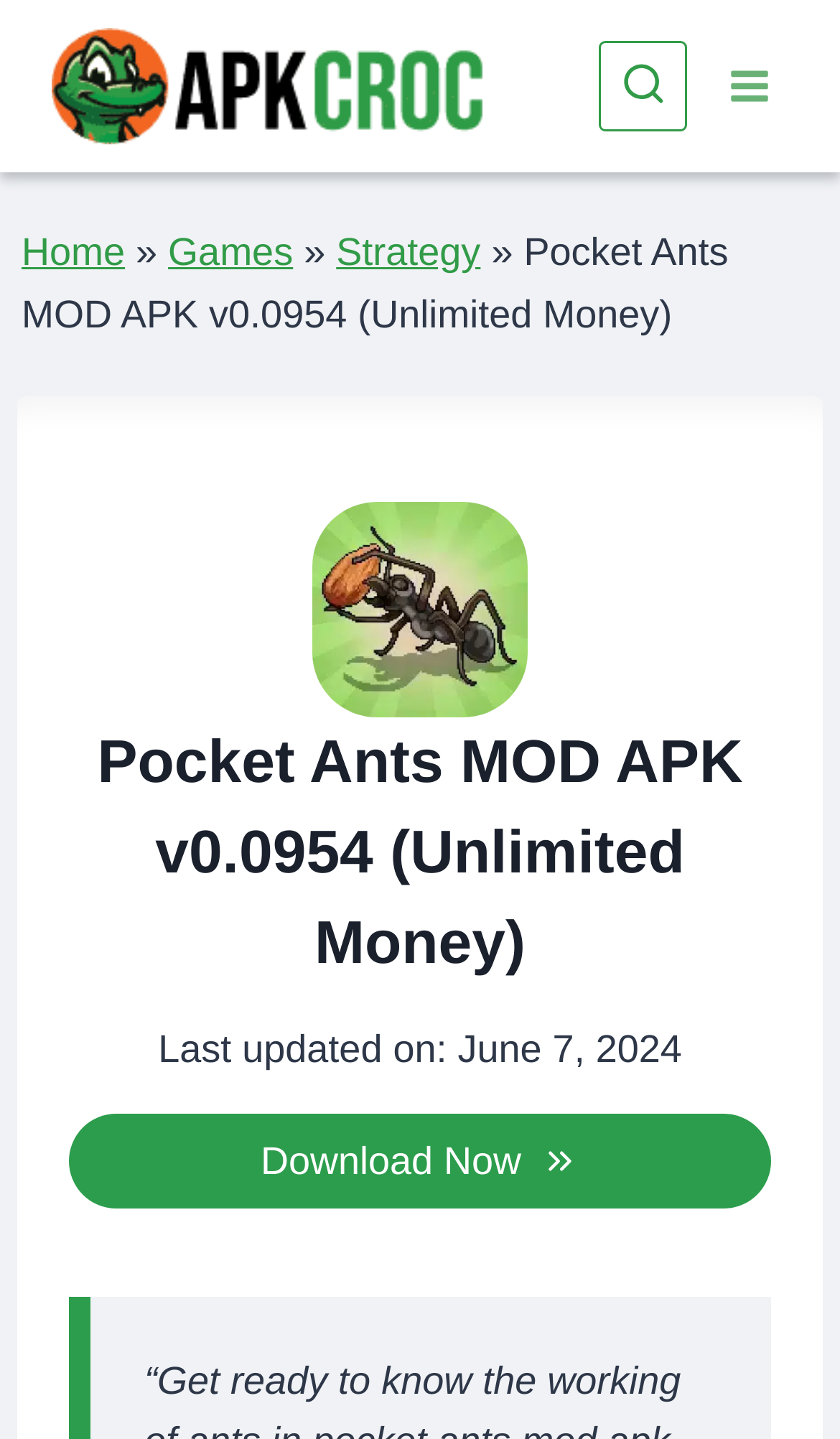What is the logo on the top left corner?
Using the image, answer in one word or phrase.

apkcroc logo